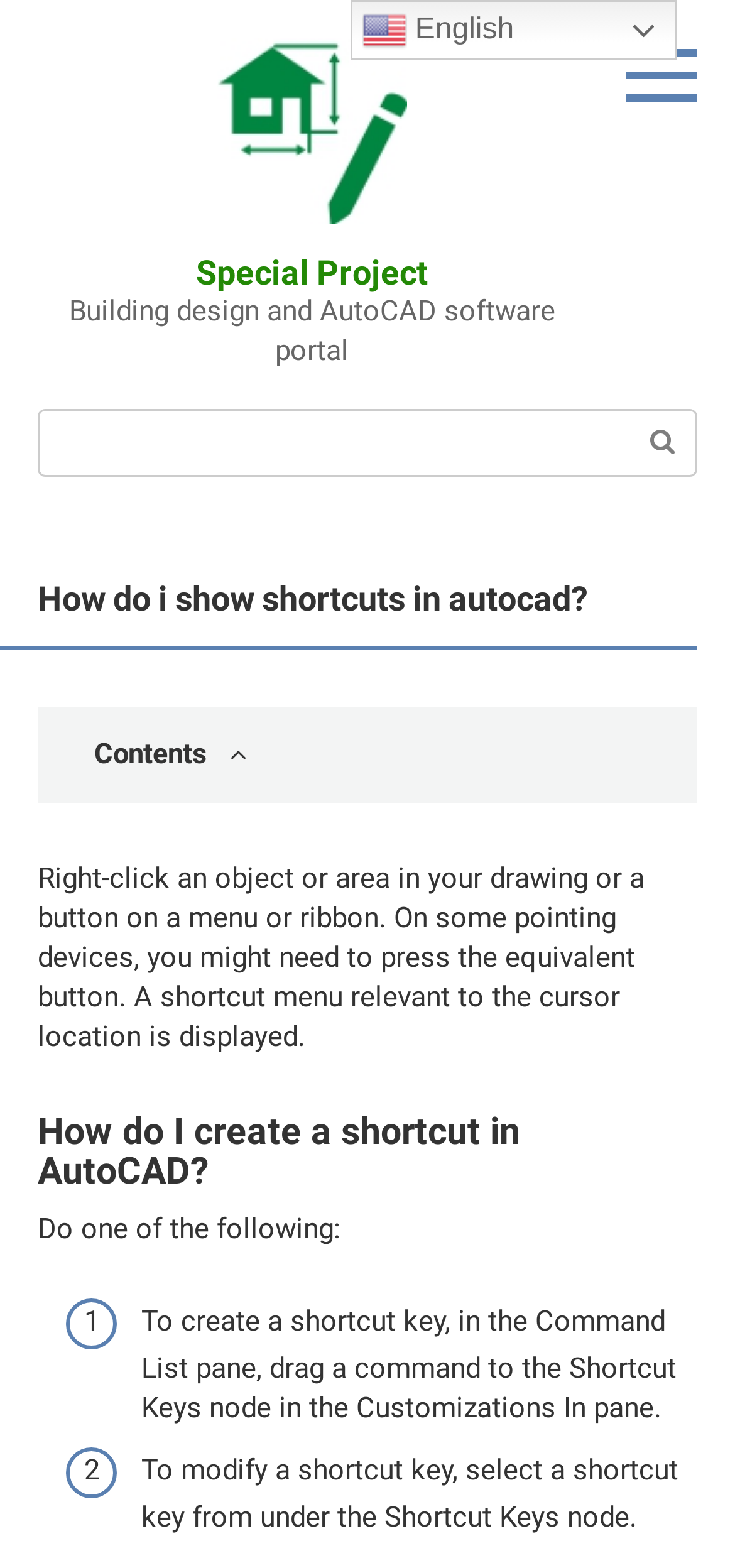Respond with a single word or short phrase to the following question: 
How do I show shortcuts in AutoCAD?

Right-click an object or area